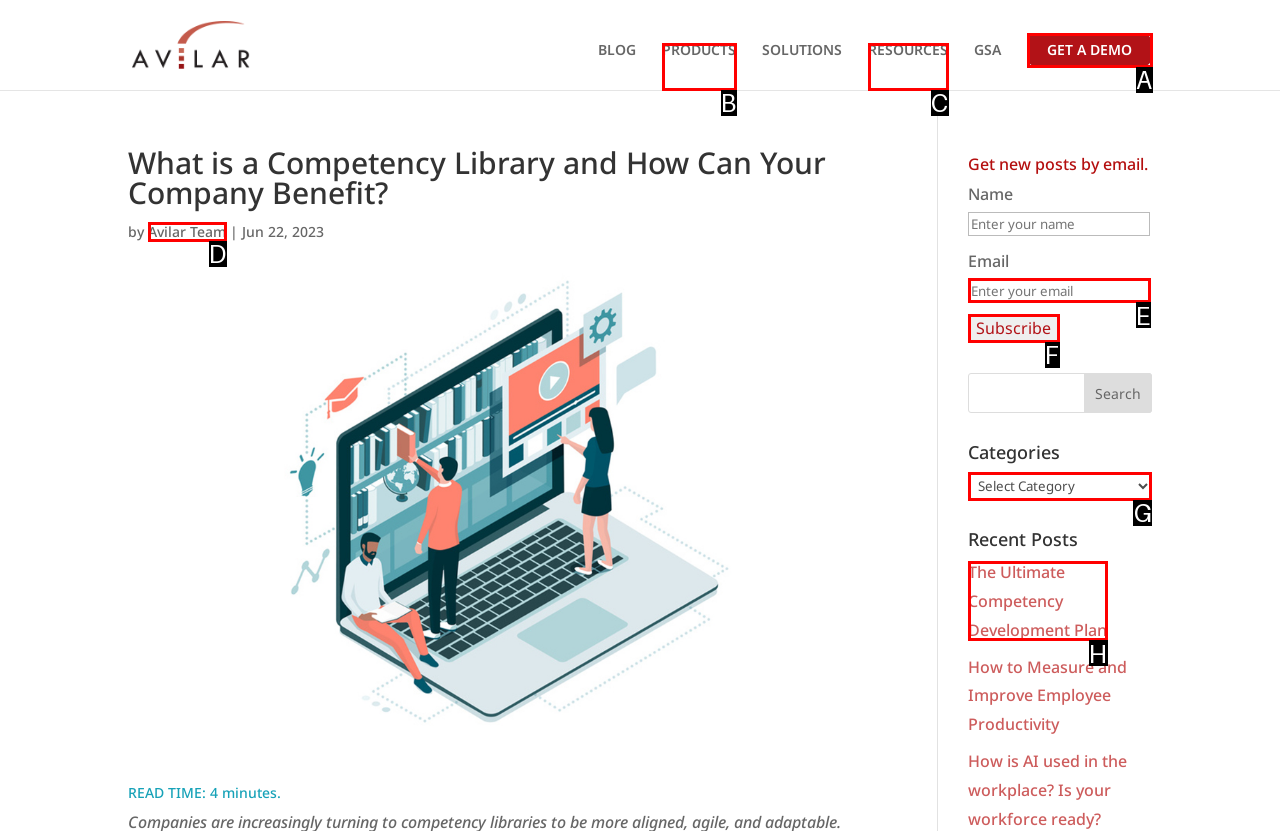Based on the description: GET A DEMO, identify the matching HTML element. Reply with the letter of the correct option directly.

A